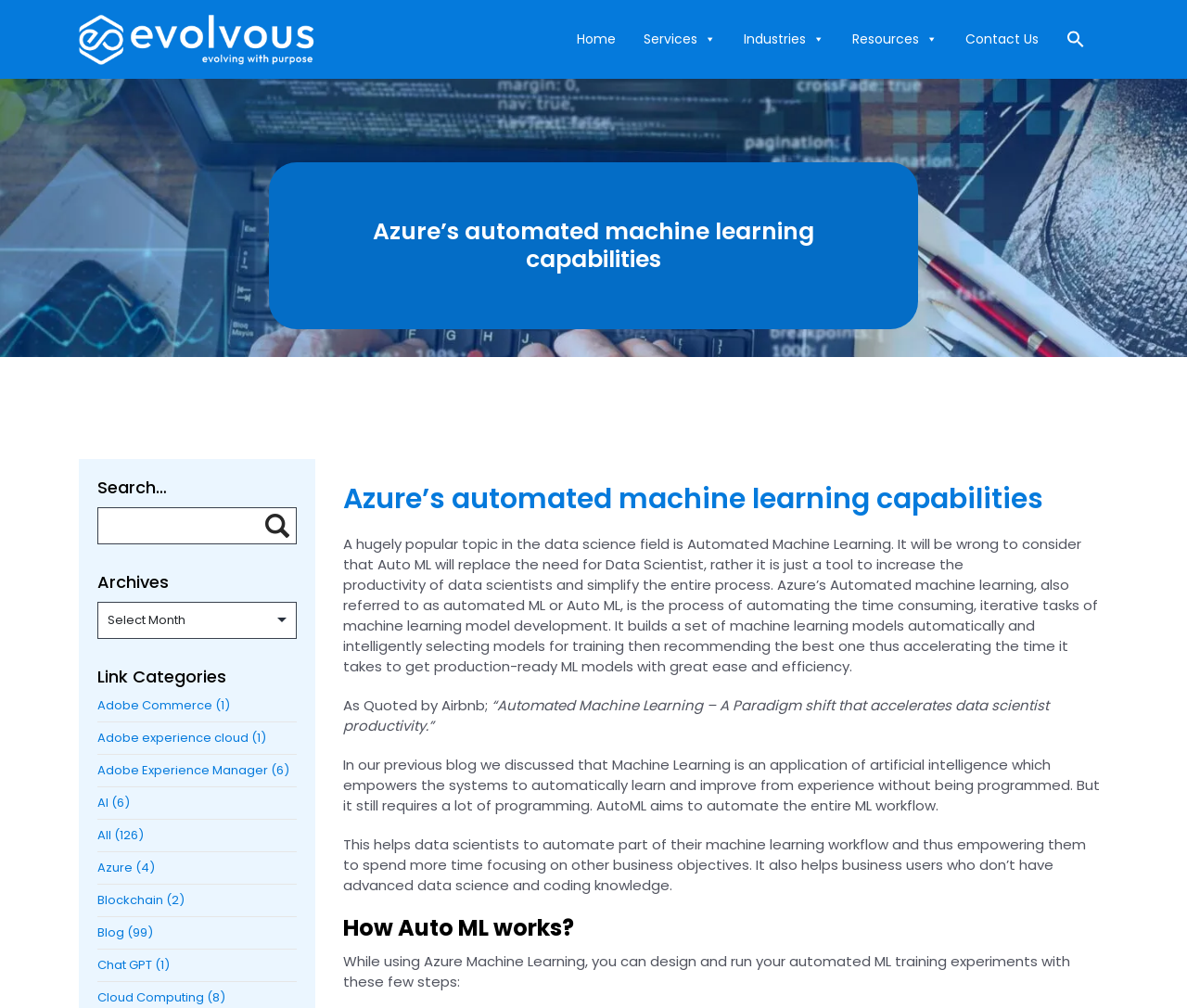Determine the main text heading of the webpage and provide its content.

Azure’s automated machine learning capabilities